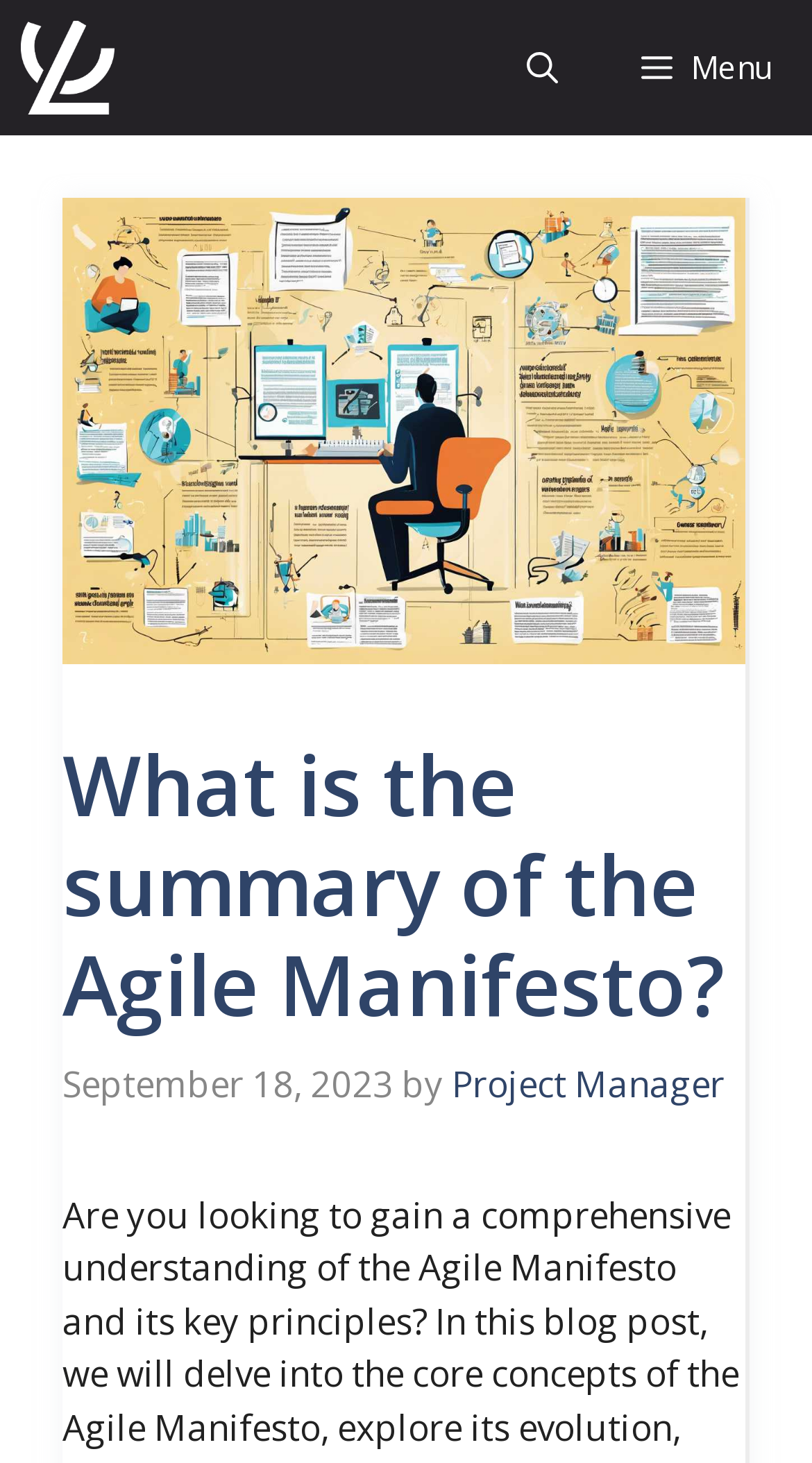Answer succinctly with a single word or phrase:
Who is the author of the article?

Project Manager